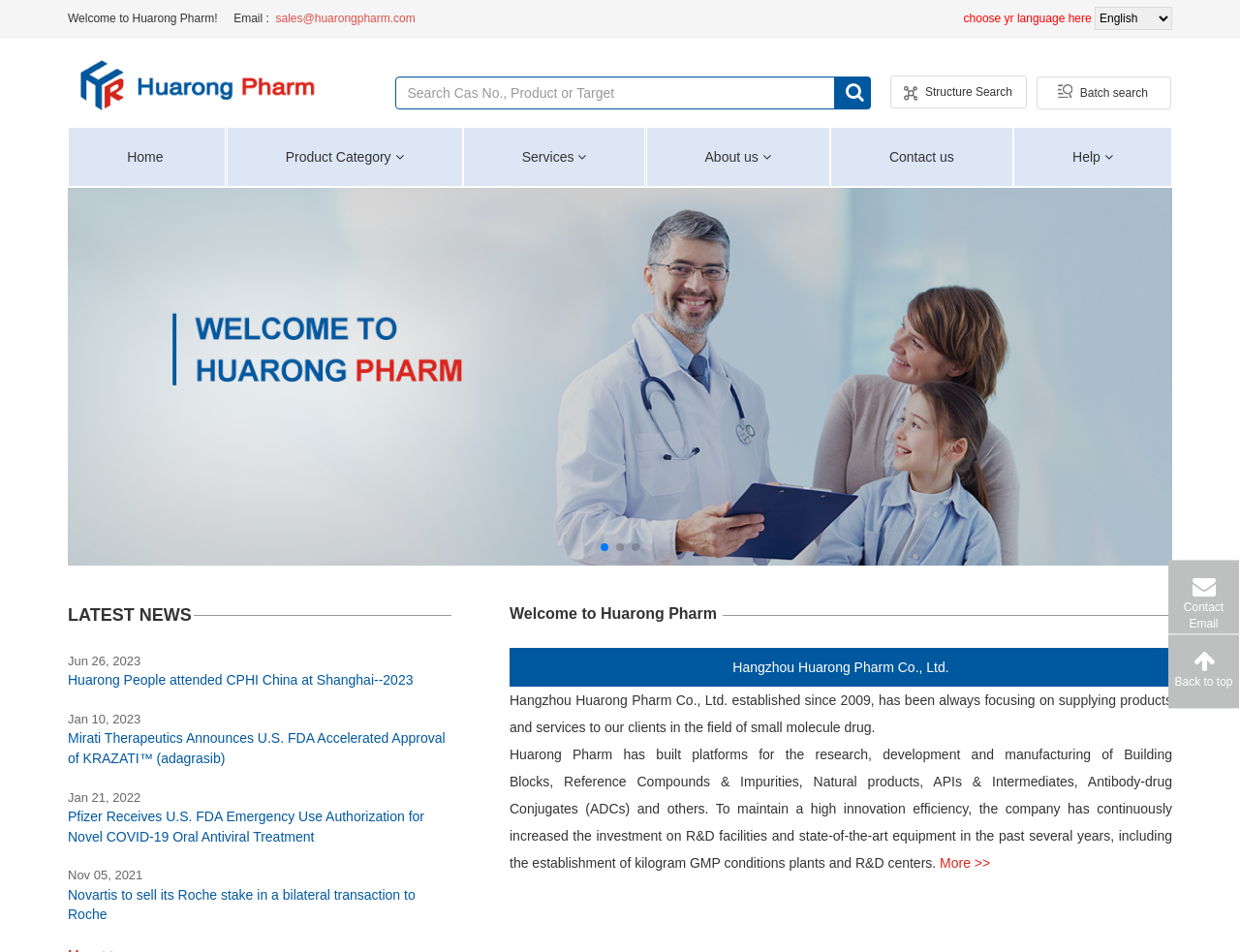What is the purpose of the textbox?
Refer to the image and provide a one-word or short phrase answer.

Search Cas No., Product or Target